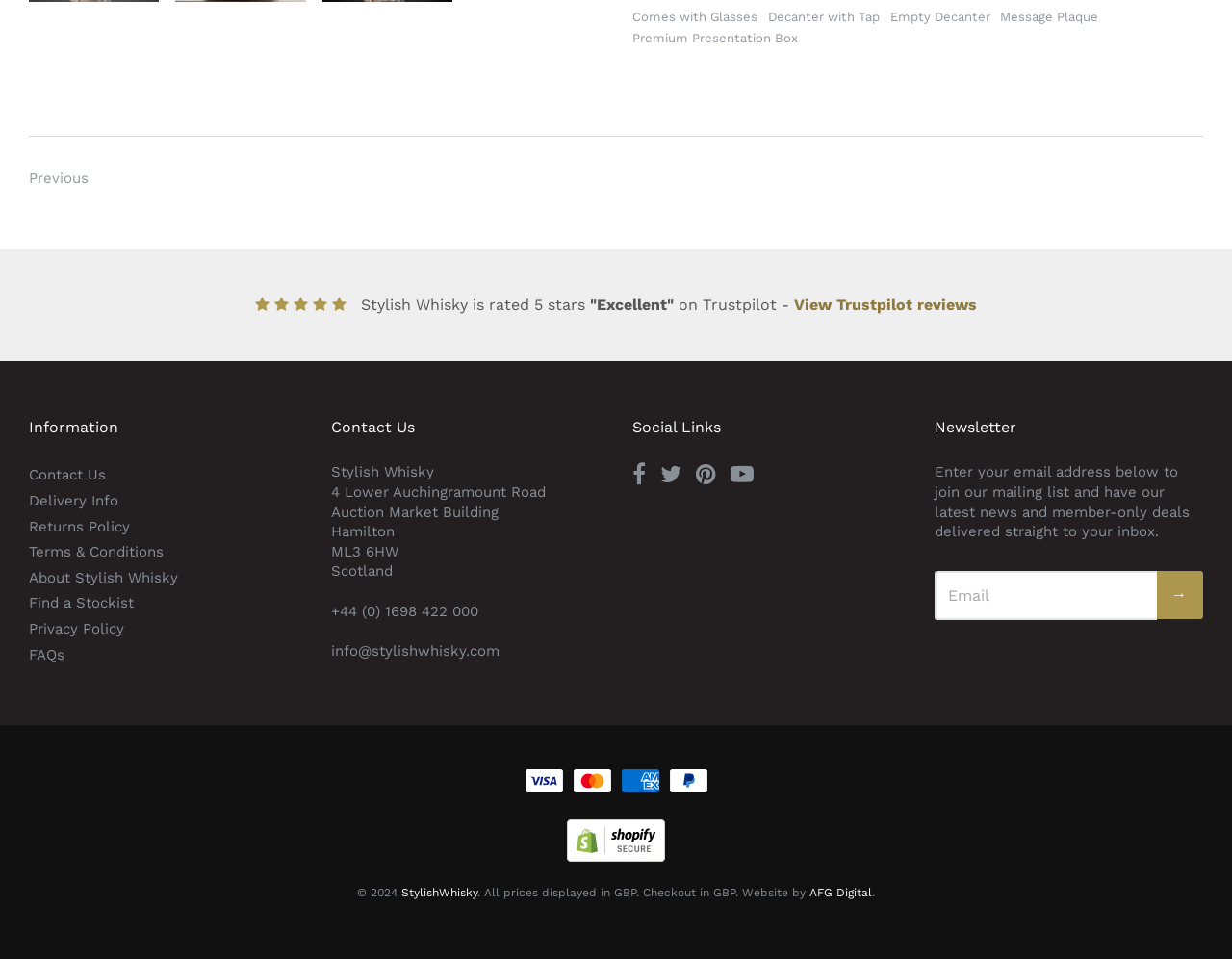Extract the bounding box coordinates of the UI element described by: "Add to cart". The coordinates should include four float numbers ranging from 0 to 1, e.g., [left, top, right, bottom].

None